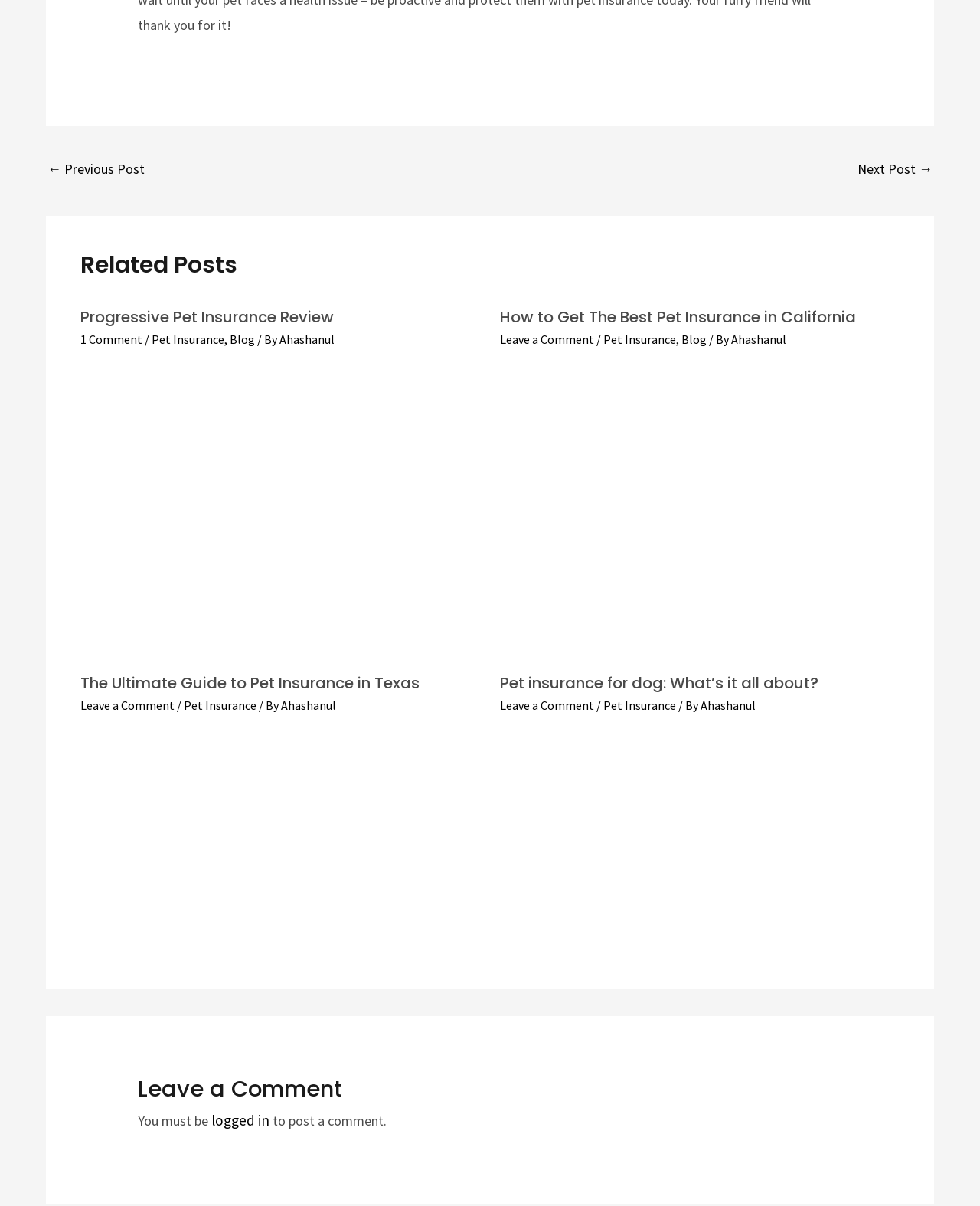Provide the bounding box coordinates of the area you need to click to execute the following instruction: "View the 'Pet Insurance in California' image".

[0.51, 0.261, 0.918, 0.431]